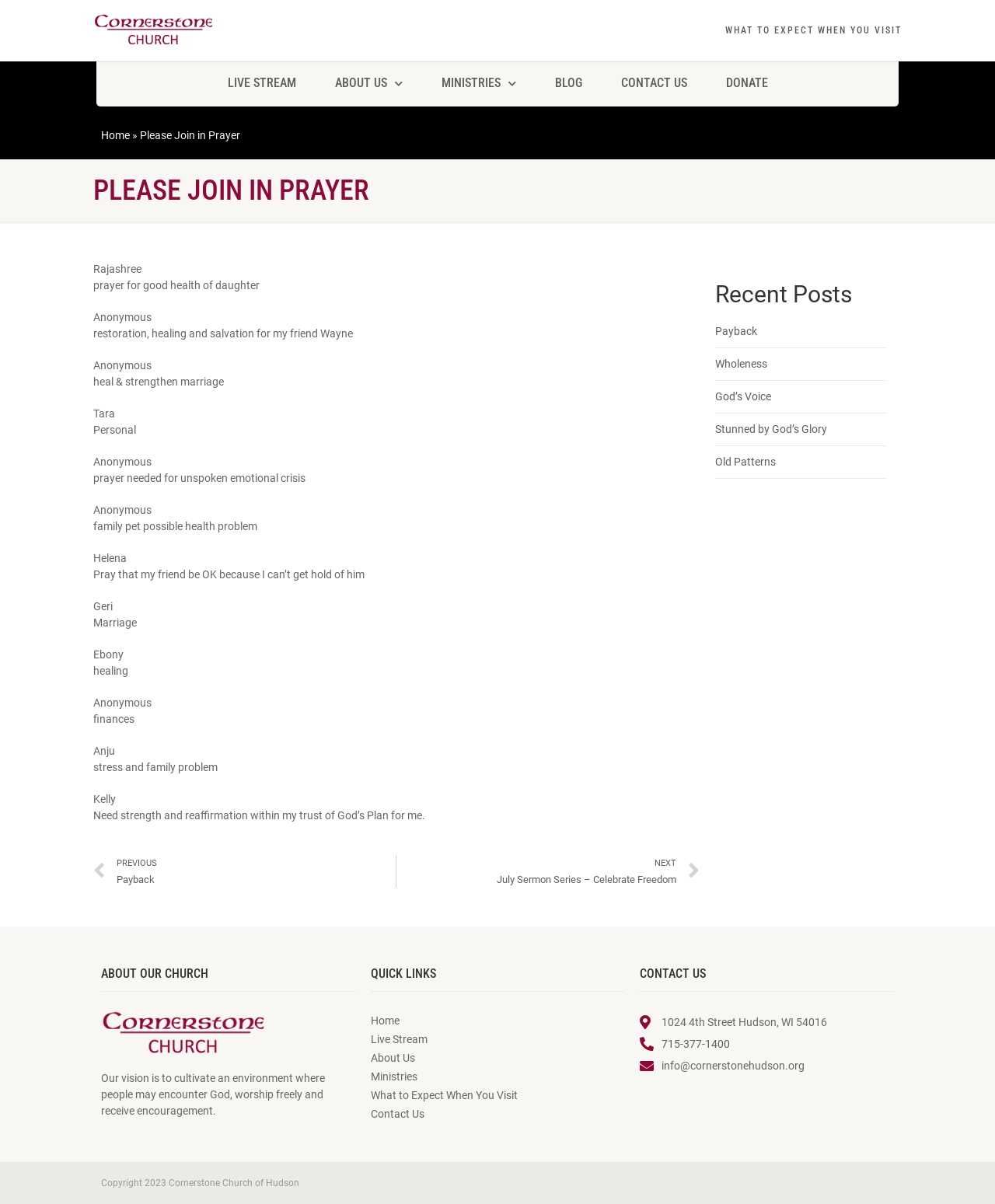Kindly respond to the following question with a single word or a brief phrase: 
What is the purpose of the 'Please Join in Prayer' section?

To share prayer requests